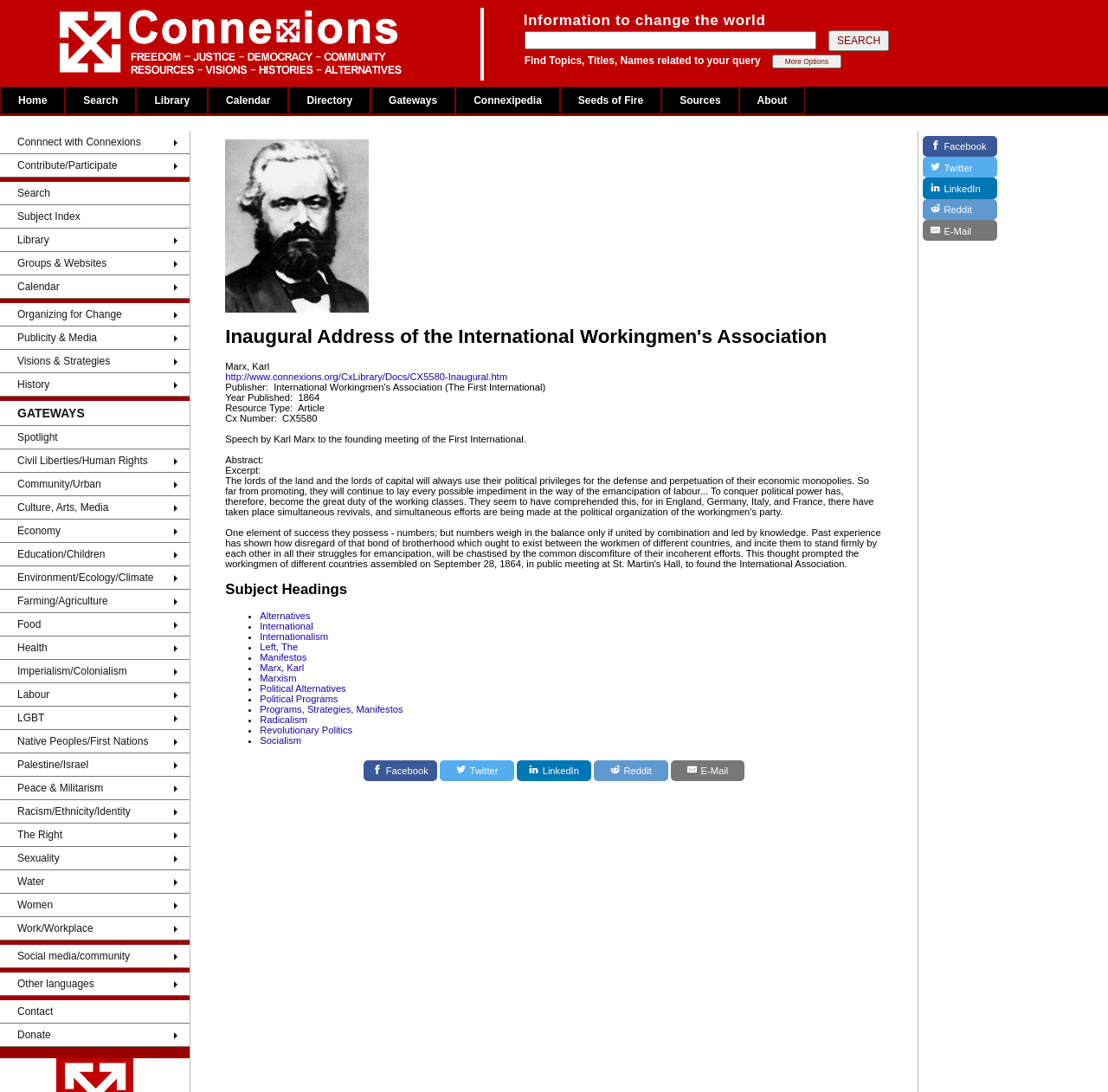Provide the bounding box coordinates of the UI element that matches the description: "Visions & Strategies".

[0.0, 0.32, 0.171, 0.342]